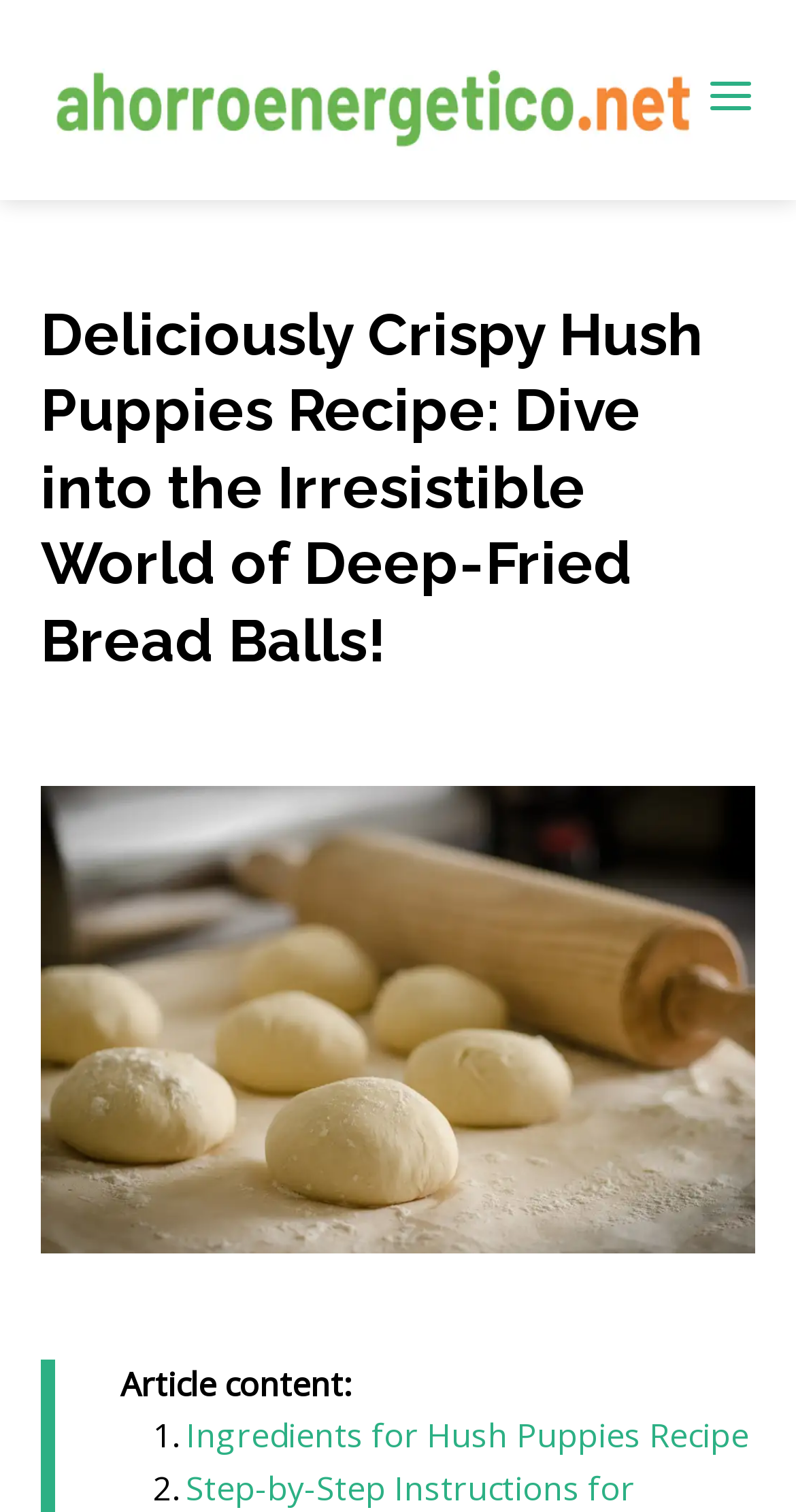Please respond in a single word or phrase: 
What type of content is presented on this webpage?

Article